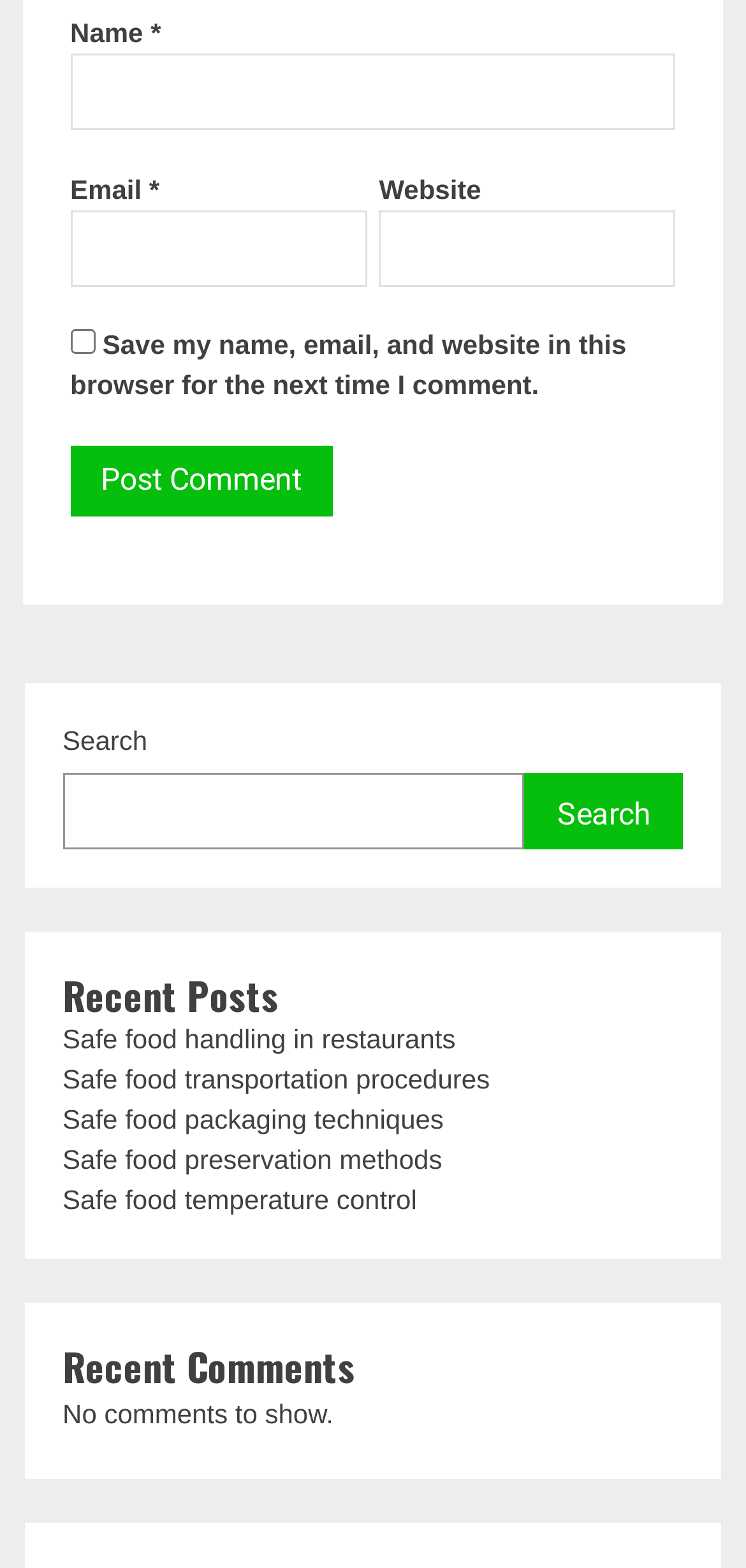Kindly determine the bounding box coordinates of the area that needs to be clicked to fulfill this instruction: "Post a comment".

[0.094, 0.284, 0.445, 0.33]